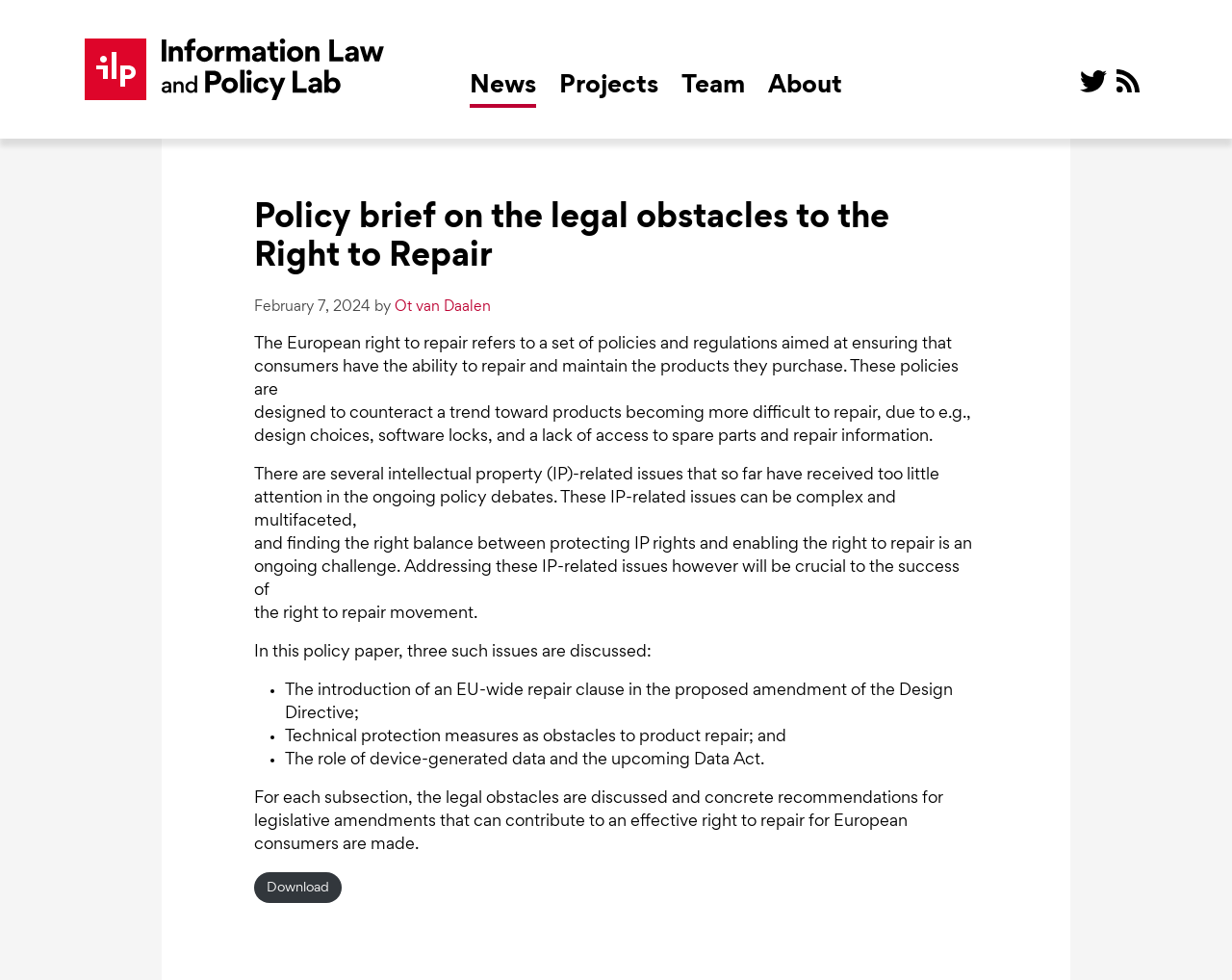Find the bounding box coordinates of the element's region that should be clicked in order to follow the given instruction: "Download the policy paper". The coordinates should consist of four float numbers between 0 and 1, i.e., [left, top, right, bottom].

[0.206, 0.89, 0.277, 0.922]